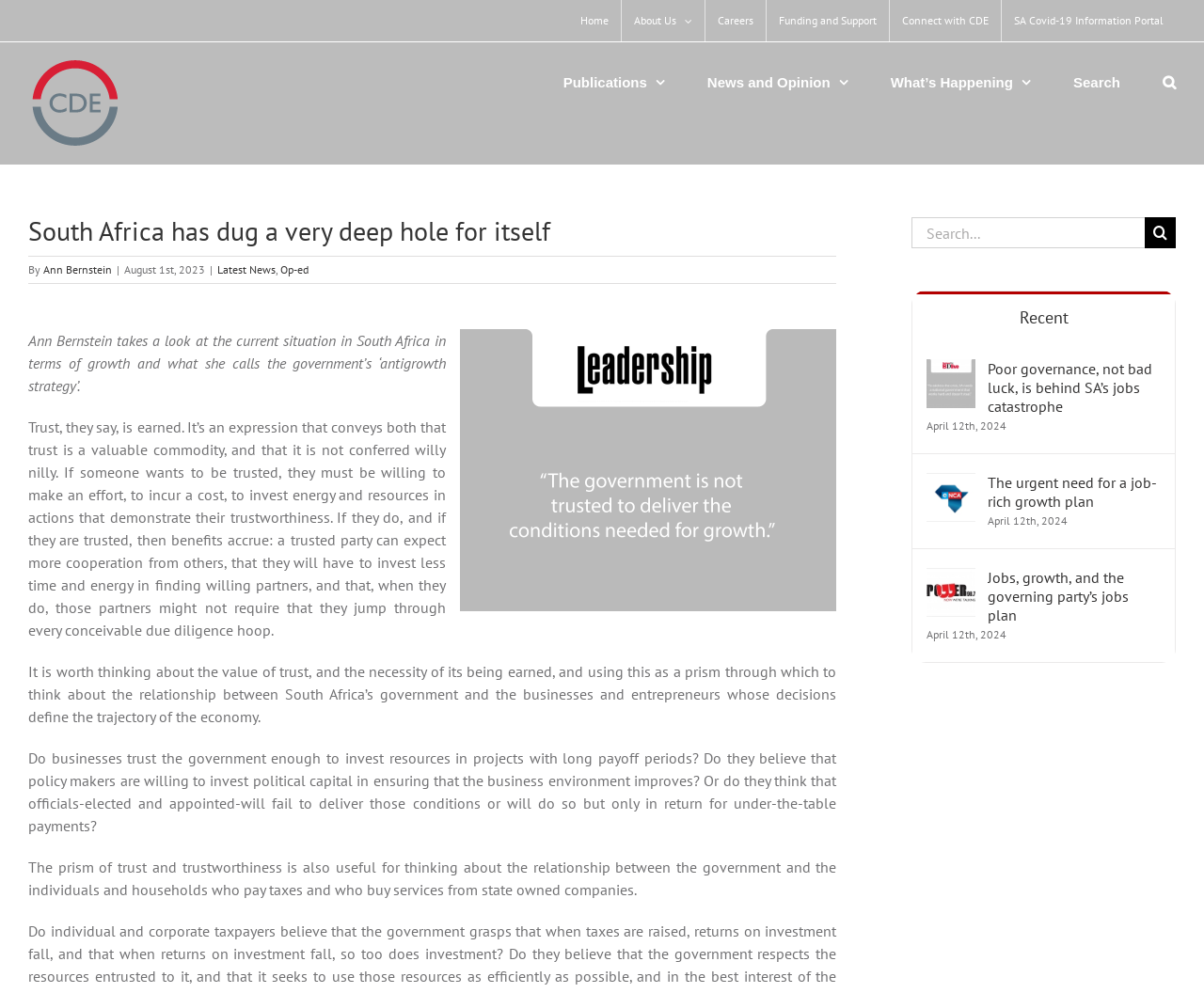Please find and provide the title of the webpage.

South Africa has dug a very deep hole for itself